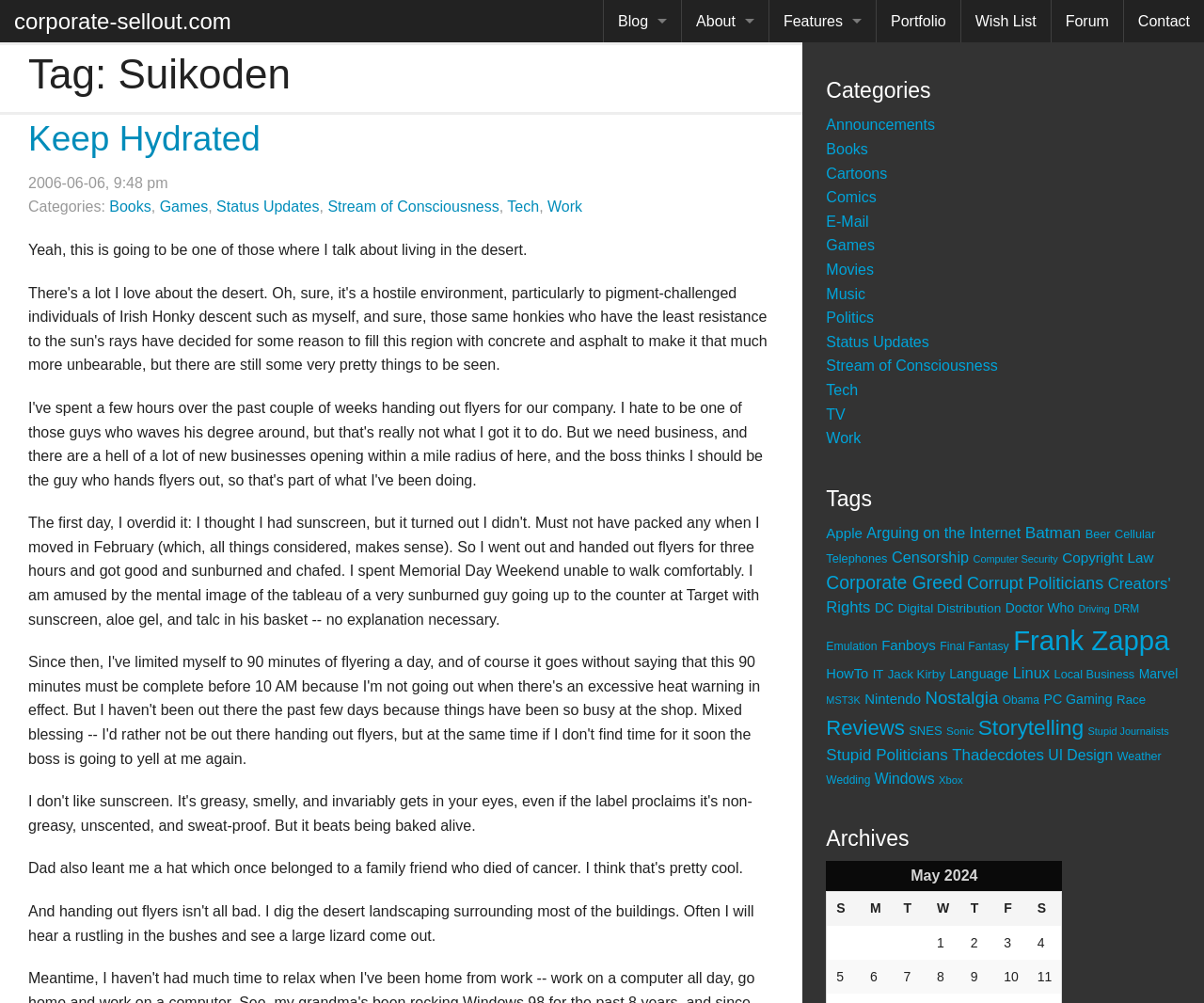Construct a comprehensive description capturing every detail on the webpage.

The webpage is titled "Suikoden – corporate-sellout.com" and appears to be a personal blog or website. At the top, there is a navigation menu with links to various sections, including "Blog", "Archives", "About", "Features", "Portfolio", "Wish List", "Forum", and "Contact". 

Below the navigation menu, there are two main sections: "Categories" and "Tags". The "Categories" section lists 17 categories, including "Announcements", "Books", "Cartoons", "Comics", and others, each with a link to related content. 

The "Tags" section is more extensive, with 43 tags listed, including "Apple", "Batman", "Beer", "Censorship", and many others. Each tag has a number of items associated with it, ranging from 14 to 420. 

At the bottom of the page, there is an "Archives" section with a caption and a row of links, but the content of these links is not specified. Overall, the webpage appears to be a personal blog or website with a focus on categorizing and tagging various topics and interests.